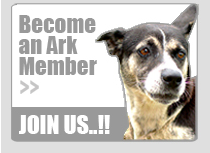Explain all the elements you observe in the image.

The image features a friendly dog, urging viewers to get involved with The Ark Animal Welfare Society. Overlaying the image are bold, encouraging texts that read "Become an Ark Member" and "JOIN US..!!", emphasizing the invitation to support the cause. This call to action highlights the importance of community involvement in animal welfare and encourages potential members to contribute to the well-being of animals like the one depicted. The overall design aims to capture attention and promote kindness towards animals in need, furthering the mission of The Ark Barbados.